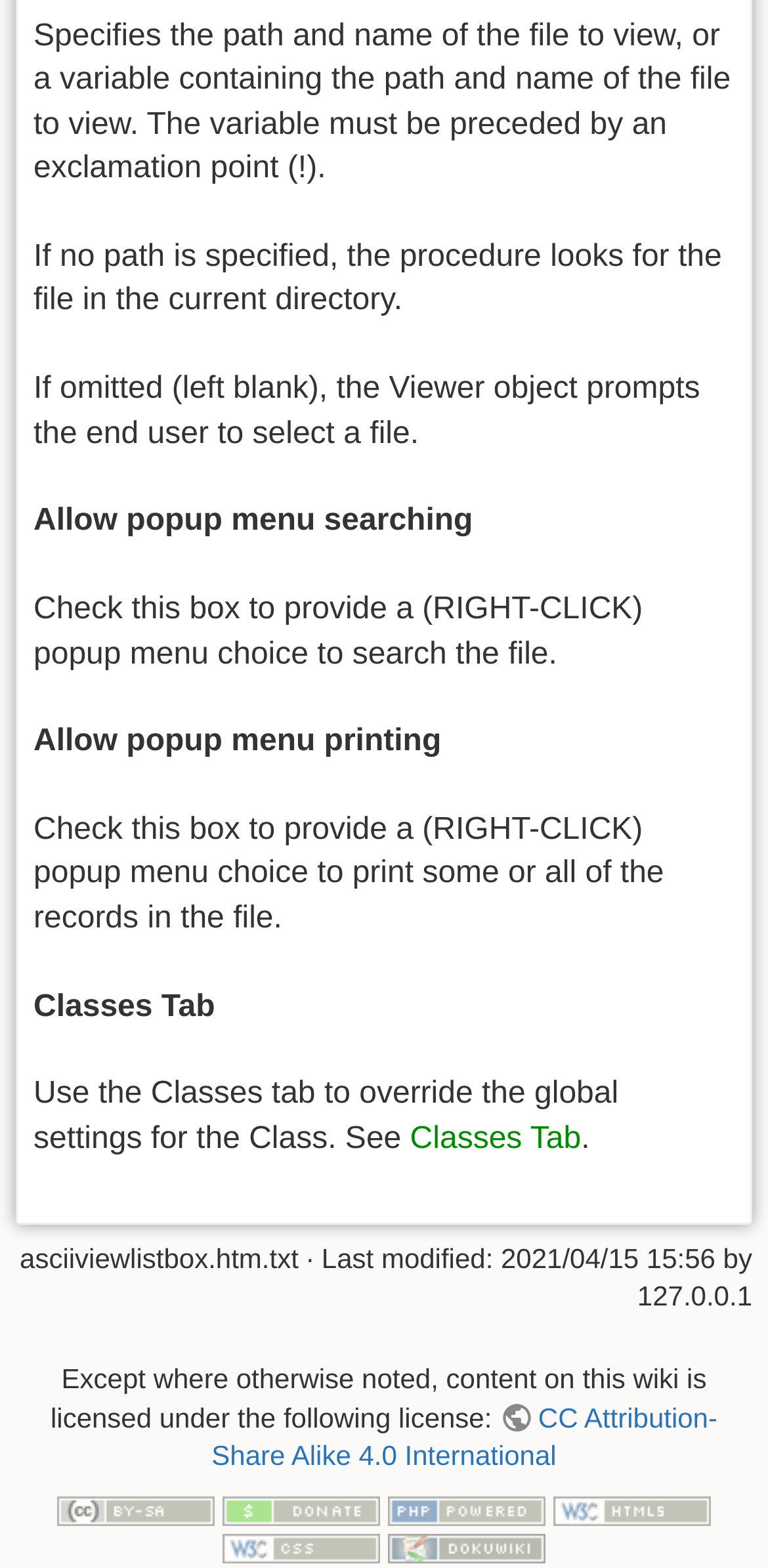What is the function of the 'Classes Tab'?
Using the information from the image, provide a comprehensive answer to the question.

According to the text, the 'Classes Tab' is used to override the global settings for the Class, and it provides more information when clicked.